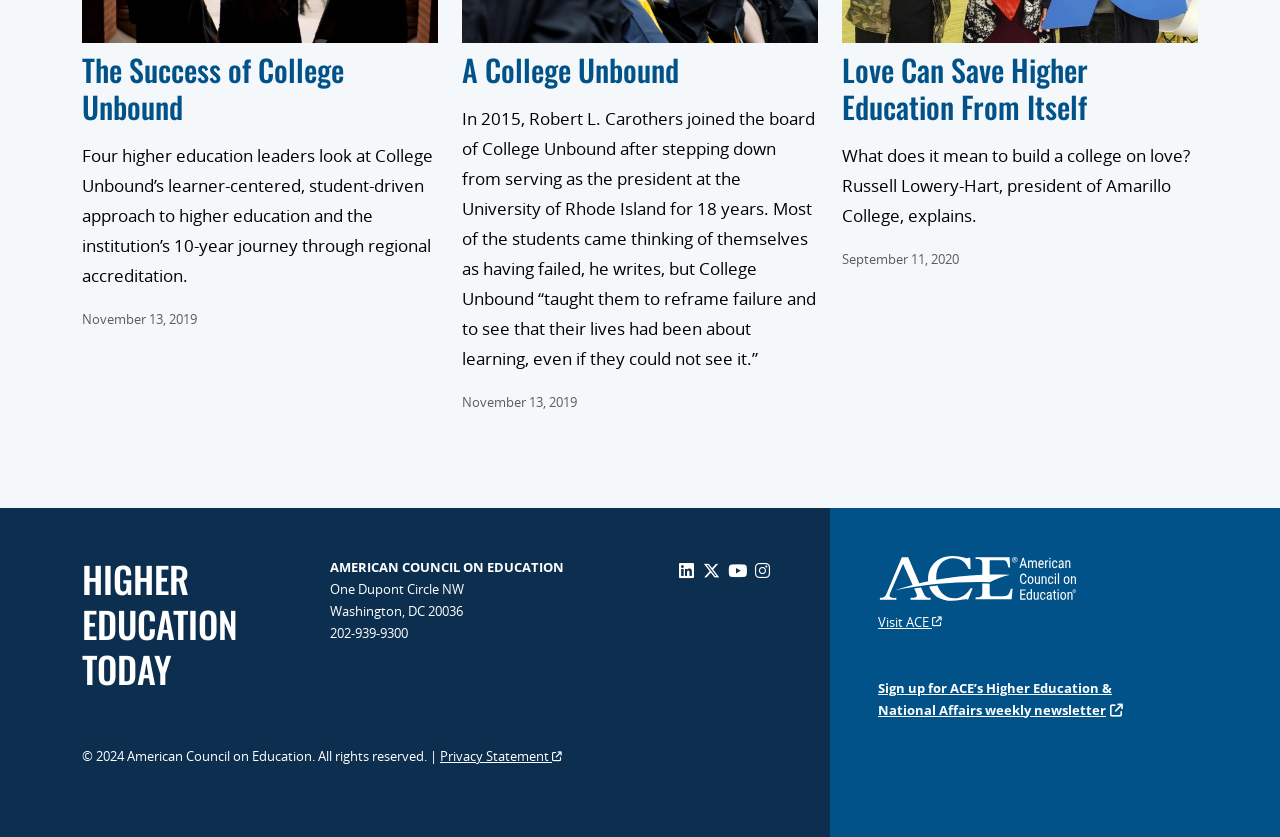What is the phone number of the American Council on Education?
Please provide a single word or phrase as your answer based on the screenshot.

202-939-9300